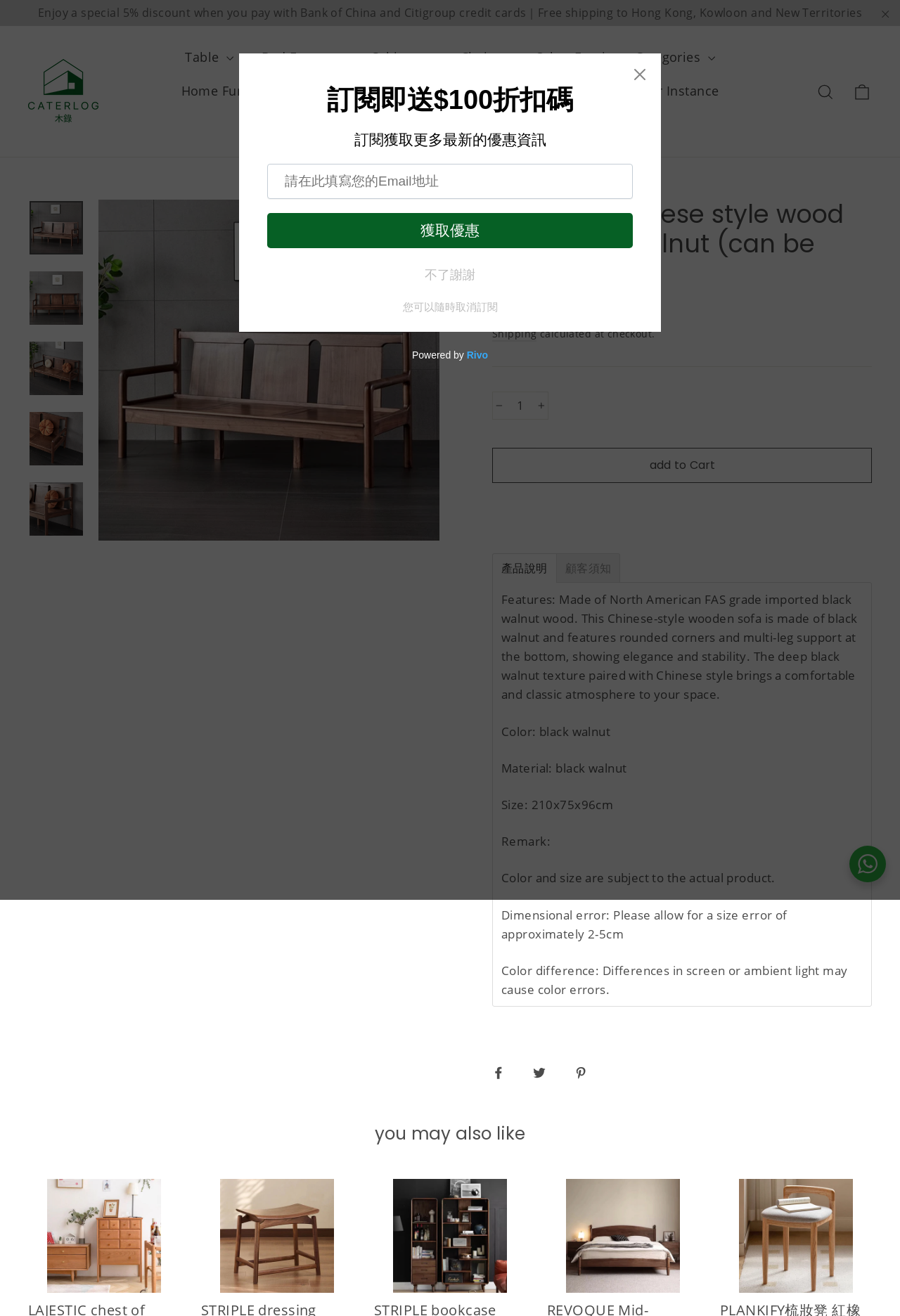Refer to the image and provide an in-depth answer to the question:
What is the price of the sofa?

I found the answer by looking at the price section, where it displays the price of the sofa as '$17,120.00'.